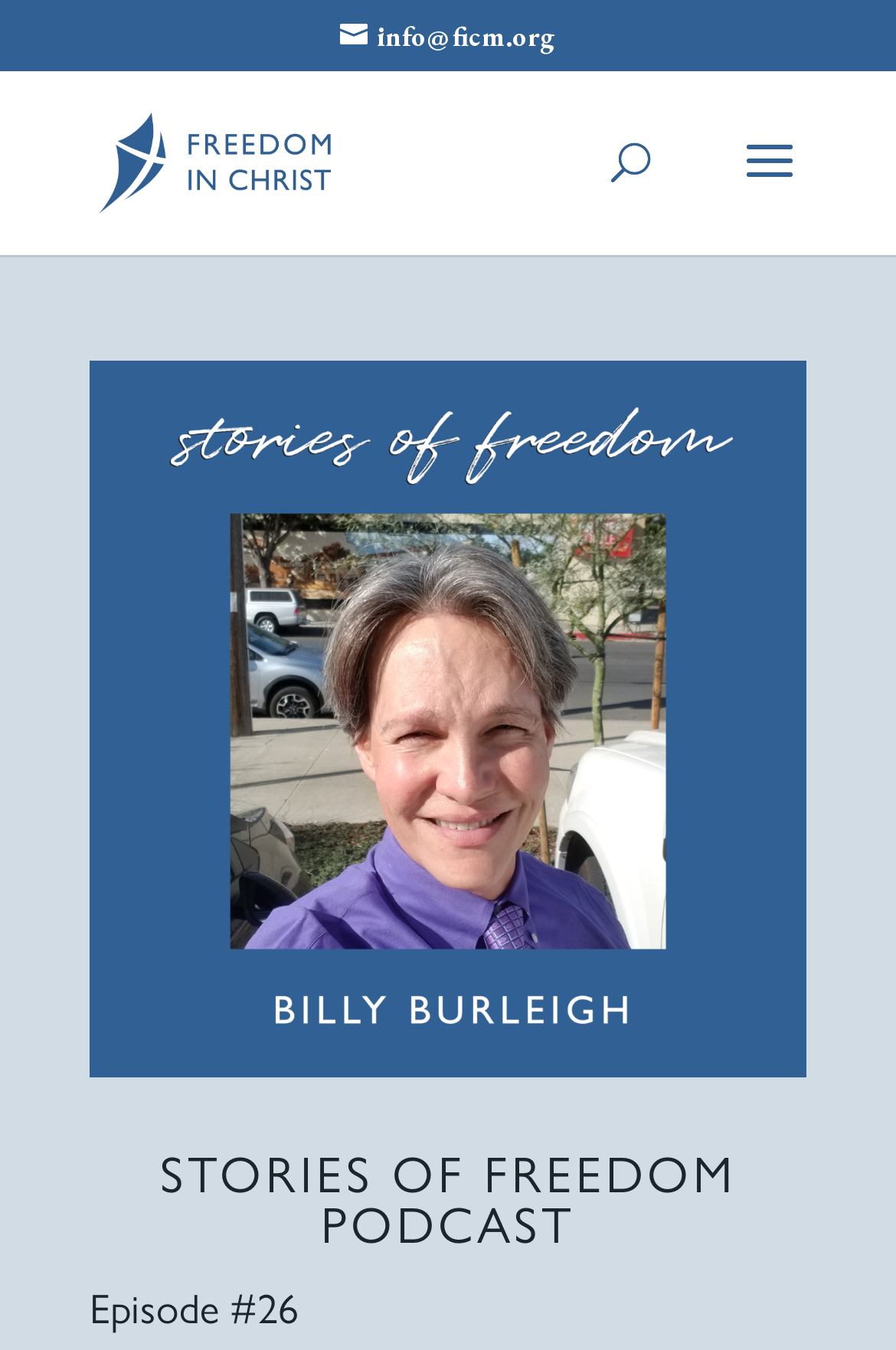What is the title of the podcast?
Please give a detailed and elaborate answer to the question based on the image.

I found the title of the podcast by looking at the StaticText element with the text 'STORIES OF FREEDOM PODCAST' which is located near the bottom of the webpage.